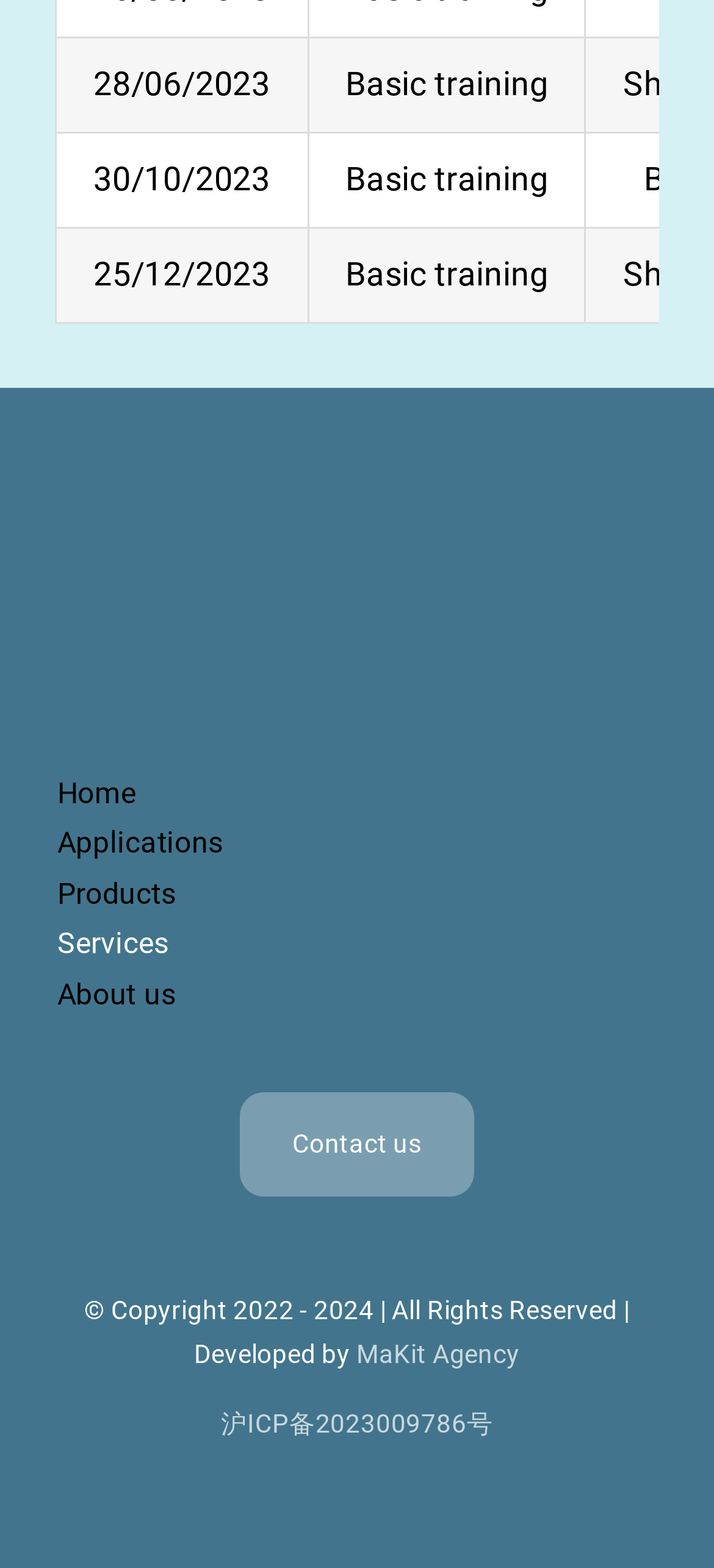Answer in one word or a short phrase: 
What is the navigation menu item below 'Home'?

Applications